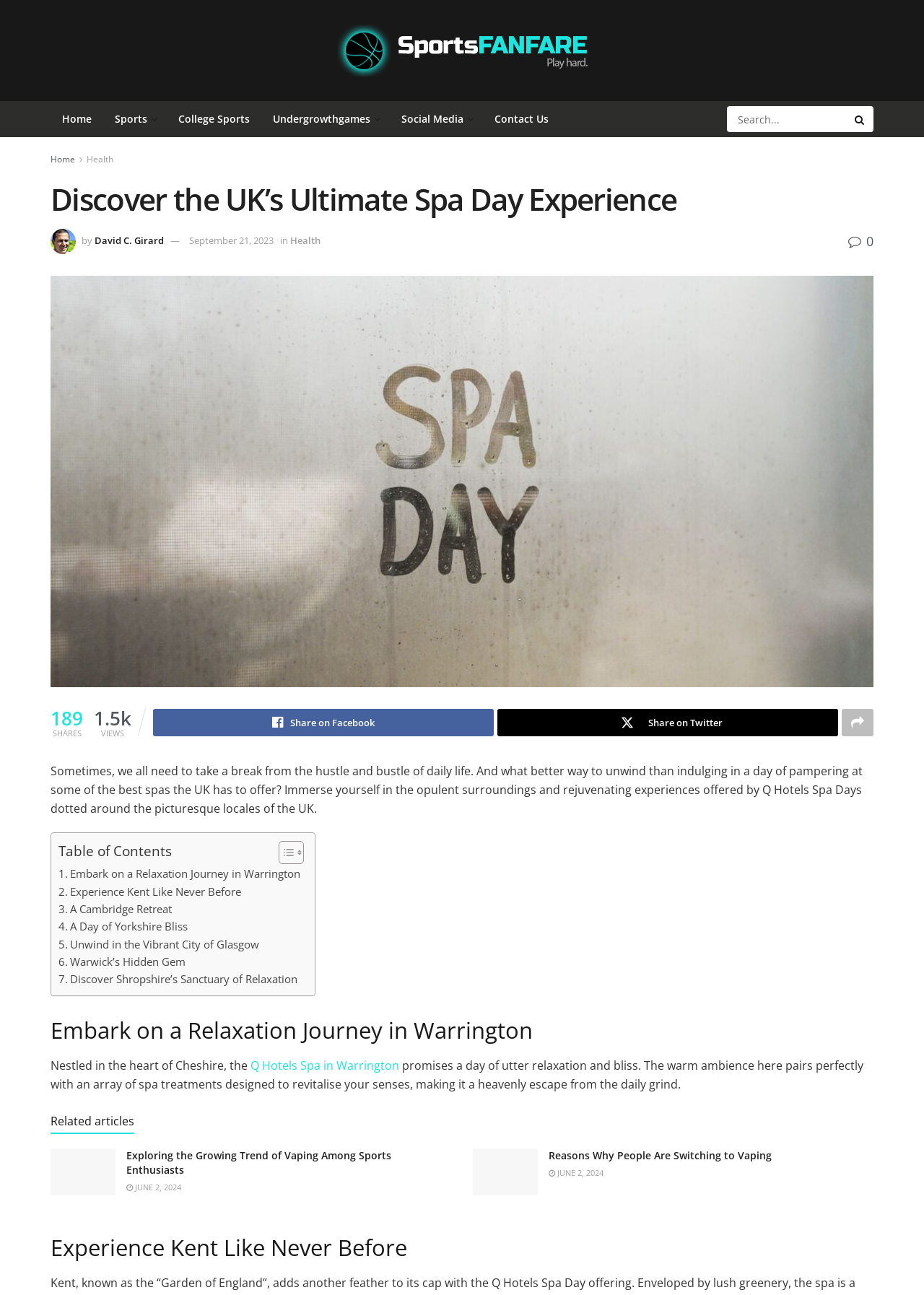Please identify the bounding box coordinates of the clickable region that I should interact with to perform the following instruction: "Search for something". The coordinates should be expressed as four float numbers between 0 and 1, i.e., [left, top, right, bottom].

[0.787, 0.082, 0.945, 0.102]